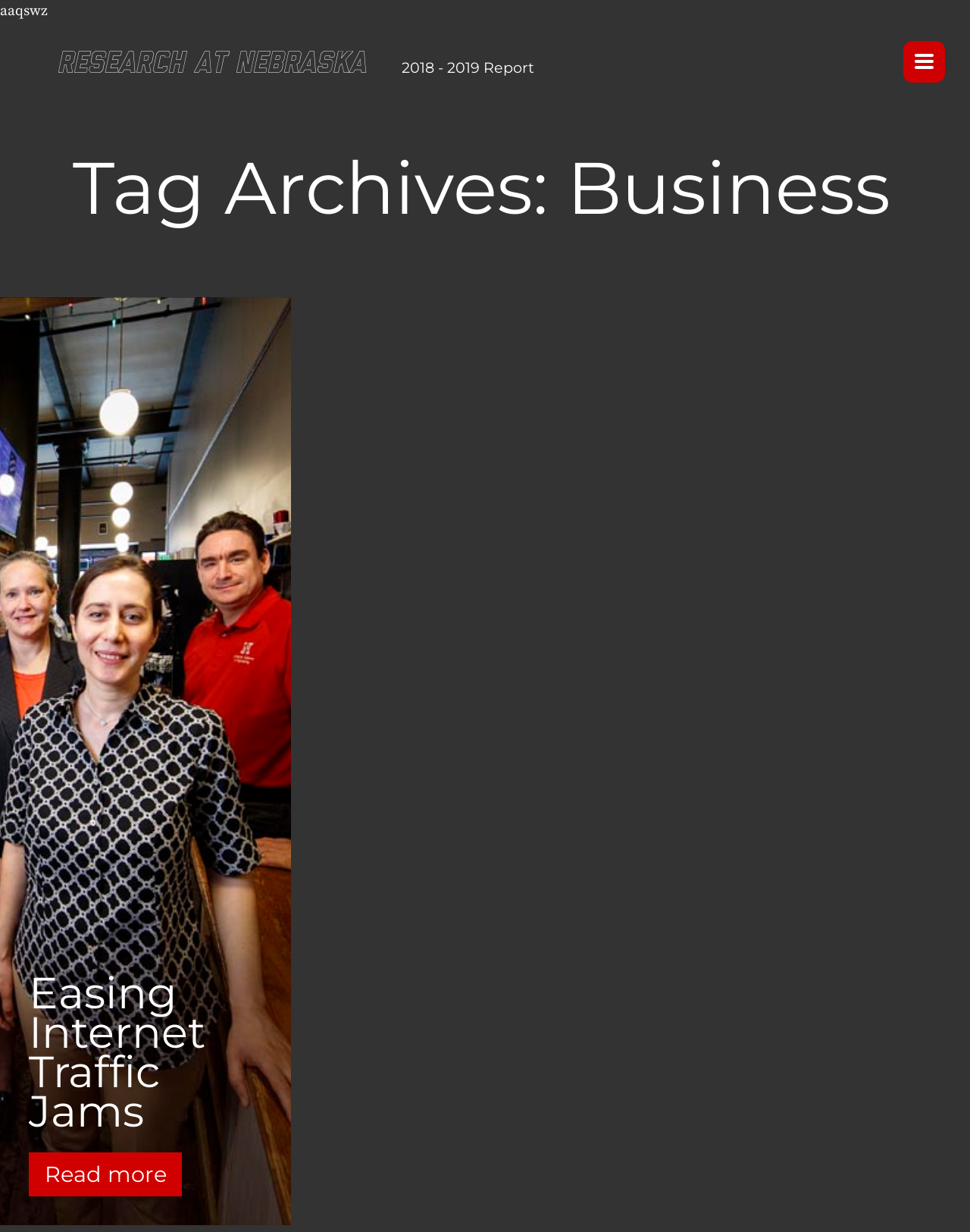From the webpage screenshot, identify the region described by English. Provide the bounding box coordinates as (top-left x, top-left y, bottom-right x, bottom-right y), with each value being a floating point number between 0 and 1.

[0.327, 0.281, 0.383, 0.296]